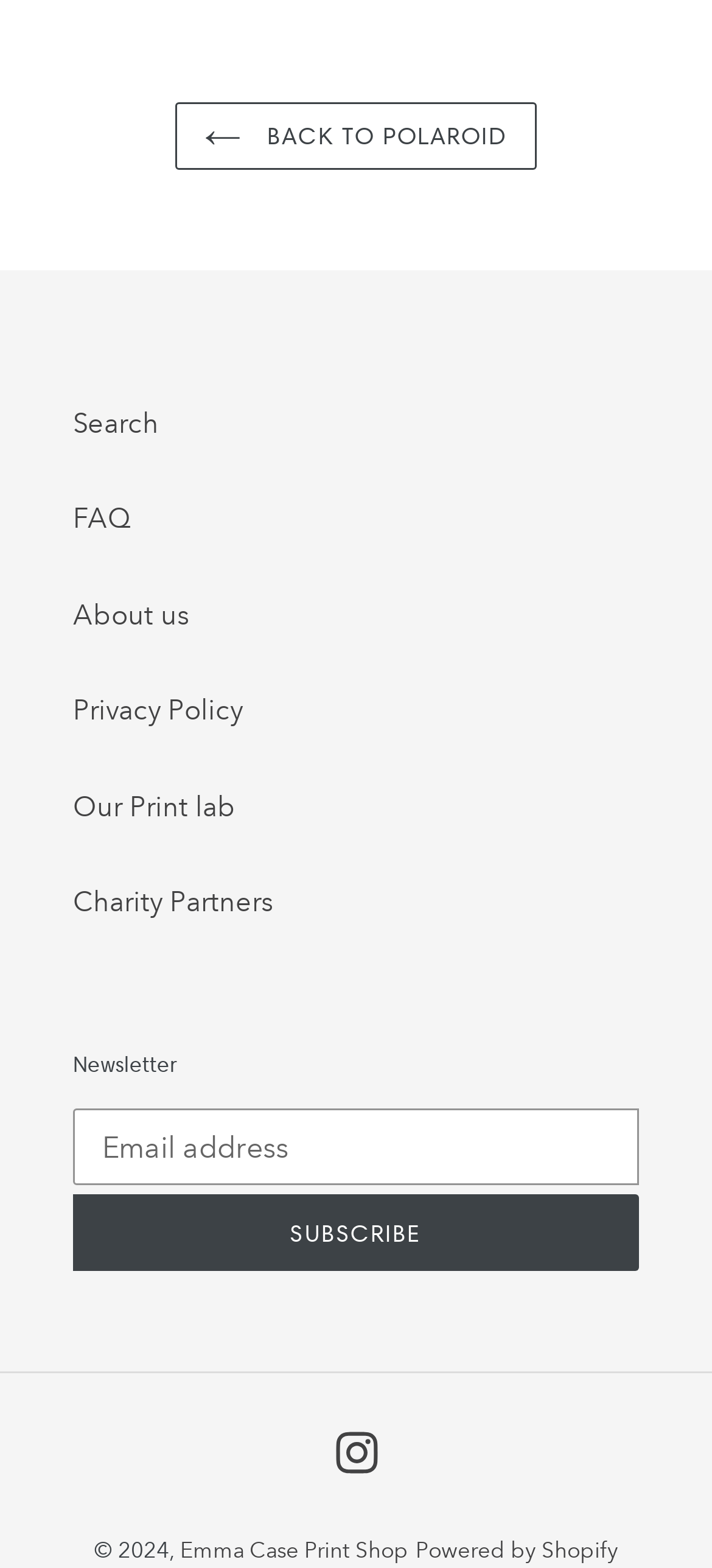Locate the bounding box coordinates of the clickable region necessary to complete the following instruction: "subscribe to the newsletter". Provide the coordinates in the format of four float numbers between 0 and 1, i.e., [left, top, right, bottom].

[0.103, 0.762, 0.897, 0.811]